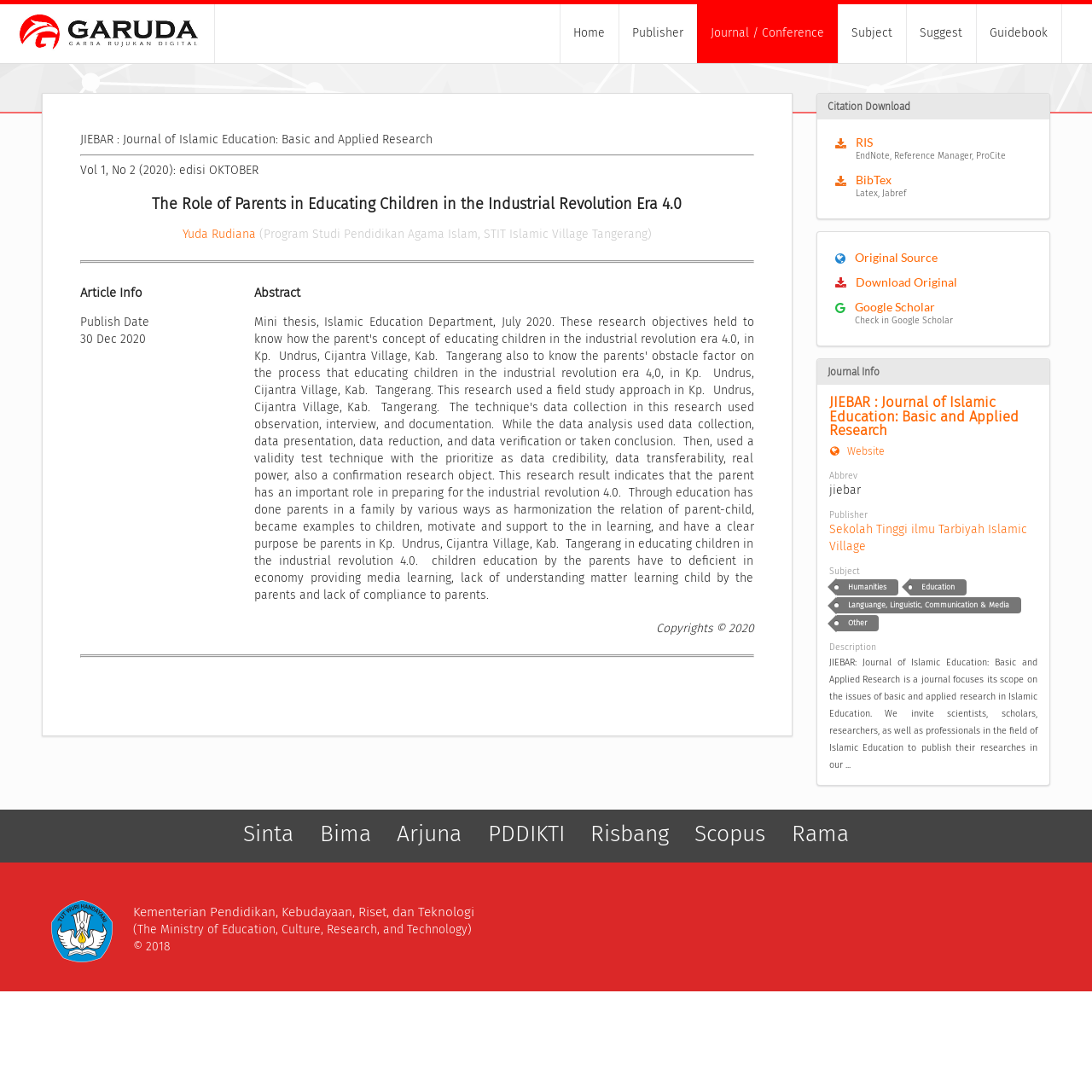What is the abbreviation of the journal?
Please give a detailed answer to the question using the information shown in the image.

The abbreviation of the journal can be found in the StaticText element with the text 'jiebar' which is located in the 'Journal Info' section of the webpage.